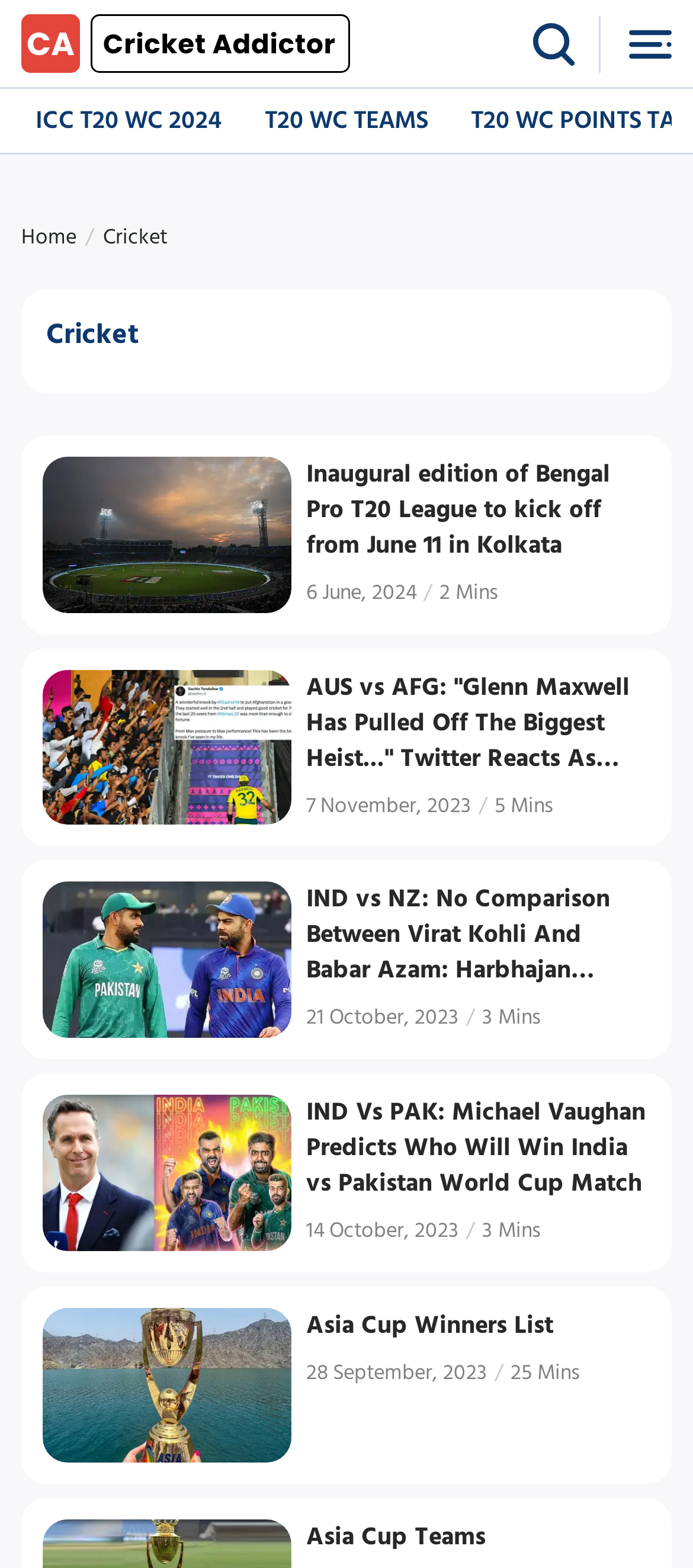Pinpoint the bounding box coordinates of the clickable area necessary to execute the following instruction: "View the article about Glenn Maxwell". The coordinates should be given as four float numbers between 0 and 1, namely [left, top, right, bottom].

[0.062, 0.427, 0.421, 0.526]